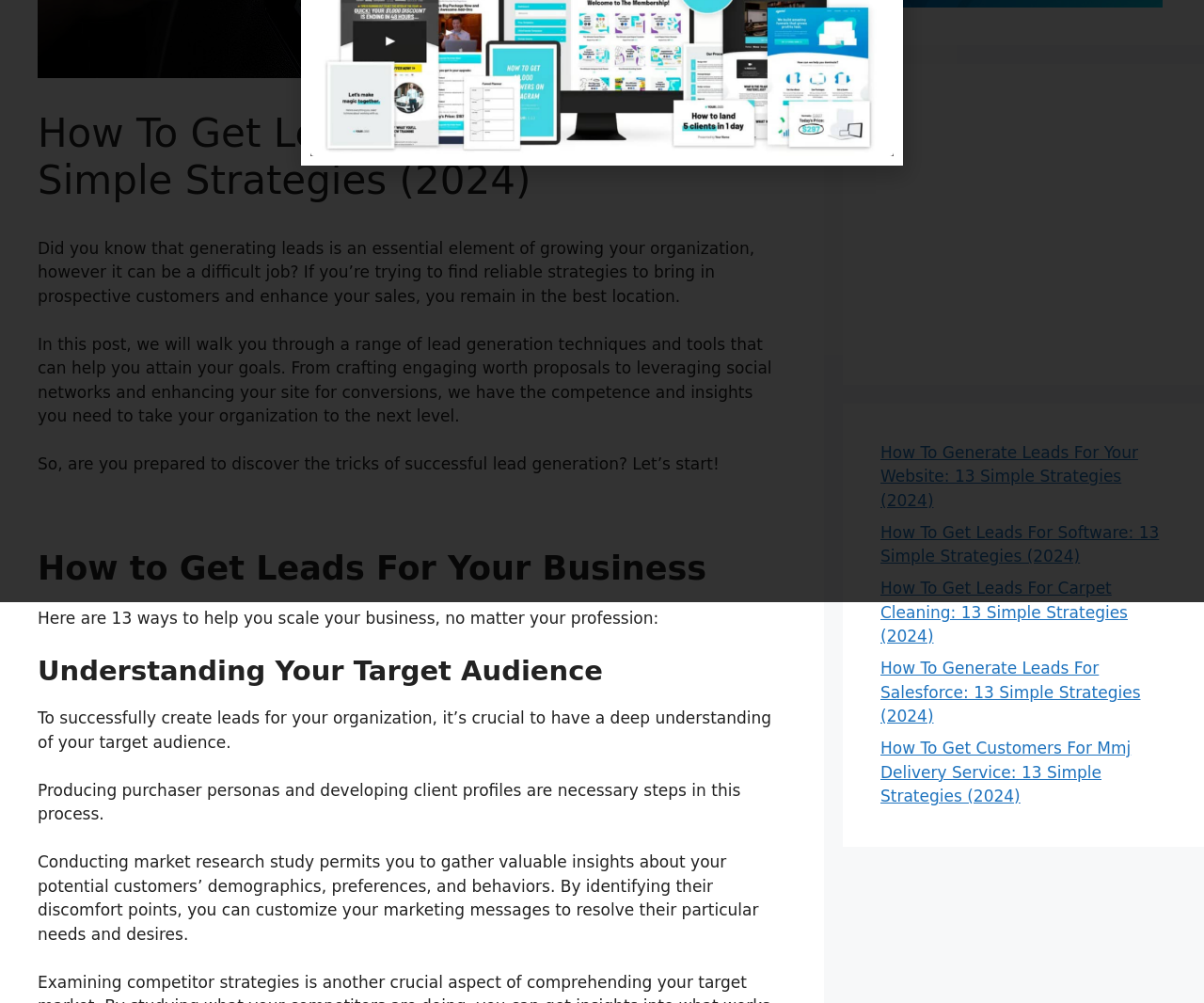Provide the bounding box coordinates of the HTML element described by the text: "alt="Better WordPress Content"".

[0.731, 0.324, 0.969, 0.343]